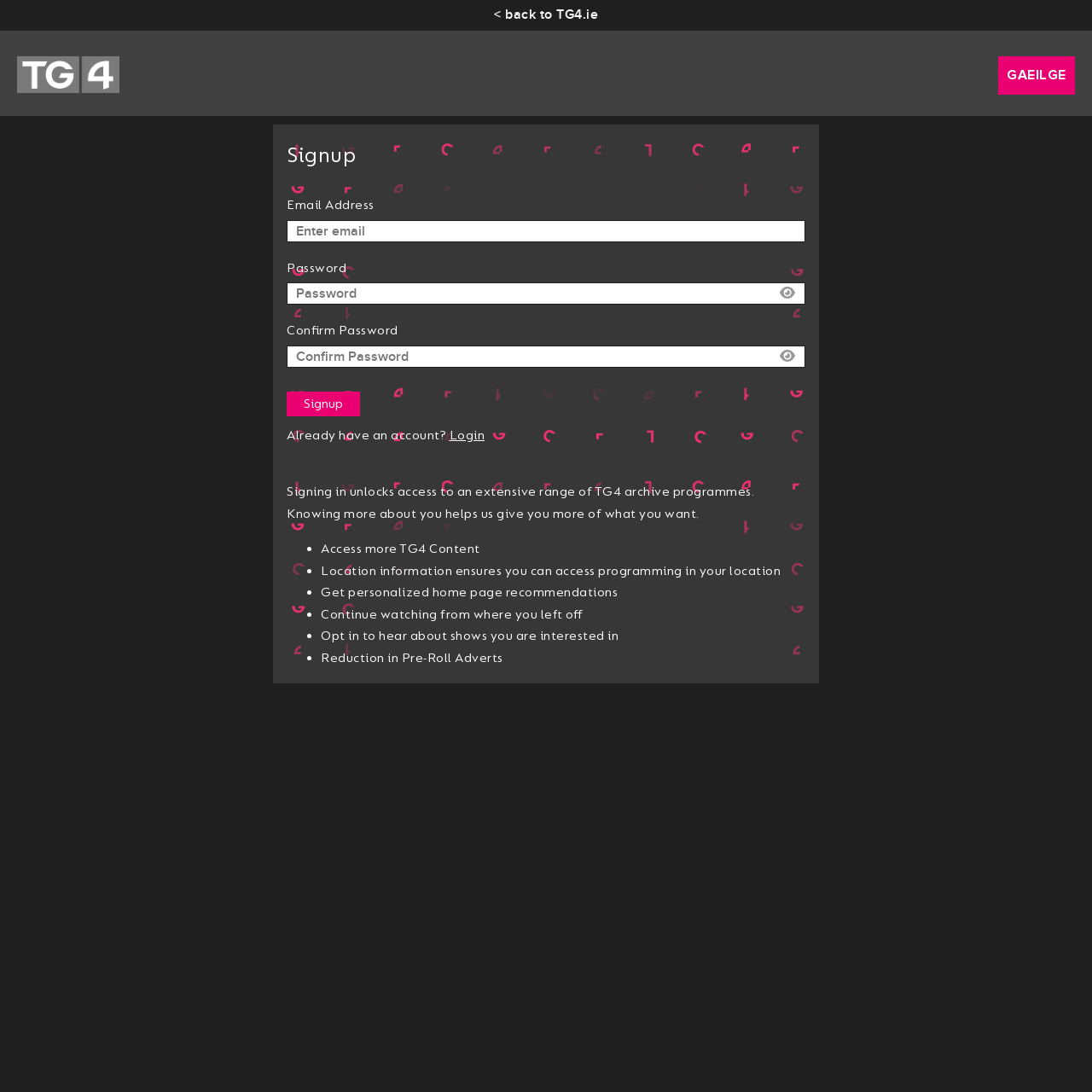Please look at the image and answer the question with a detailed explanation: How many benefits are listed for signing in?

The list of benefits for signing in starts at [0.28, 0.493, 0.286, 0.513] and continues until [0.28, 0.593, 0.286, 0.613], with 7 list markers and corresponding static text describing the benefits.